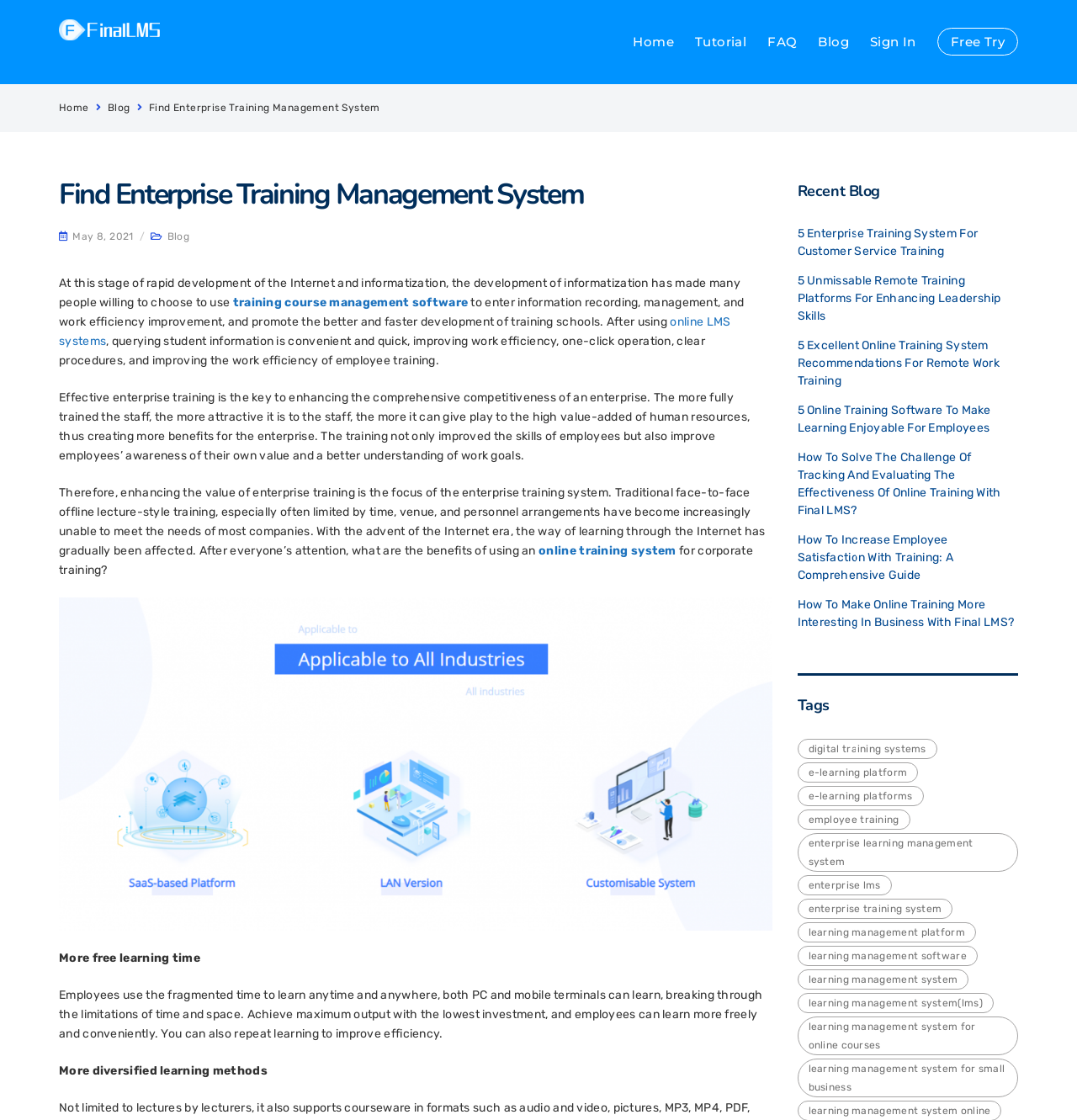Locate the bounding box coordinates of the element to click to perform the following action: 'Try the 'Free Try' option'. The coordinates should be given as four float values between 0 and 1, in the form of [left, top, right, bottom].

[0.87, 0.025, 0.945, 0.05]